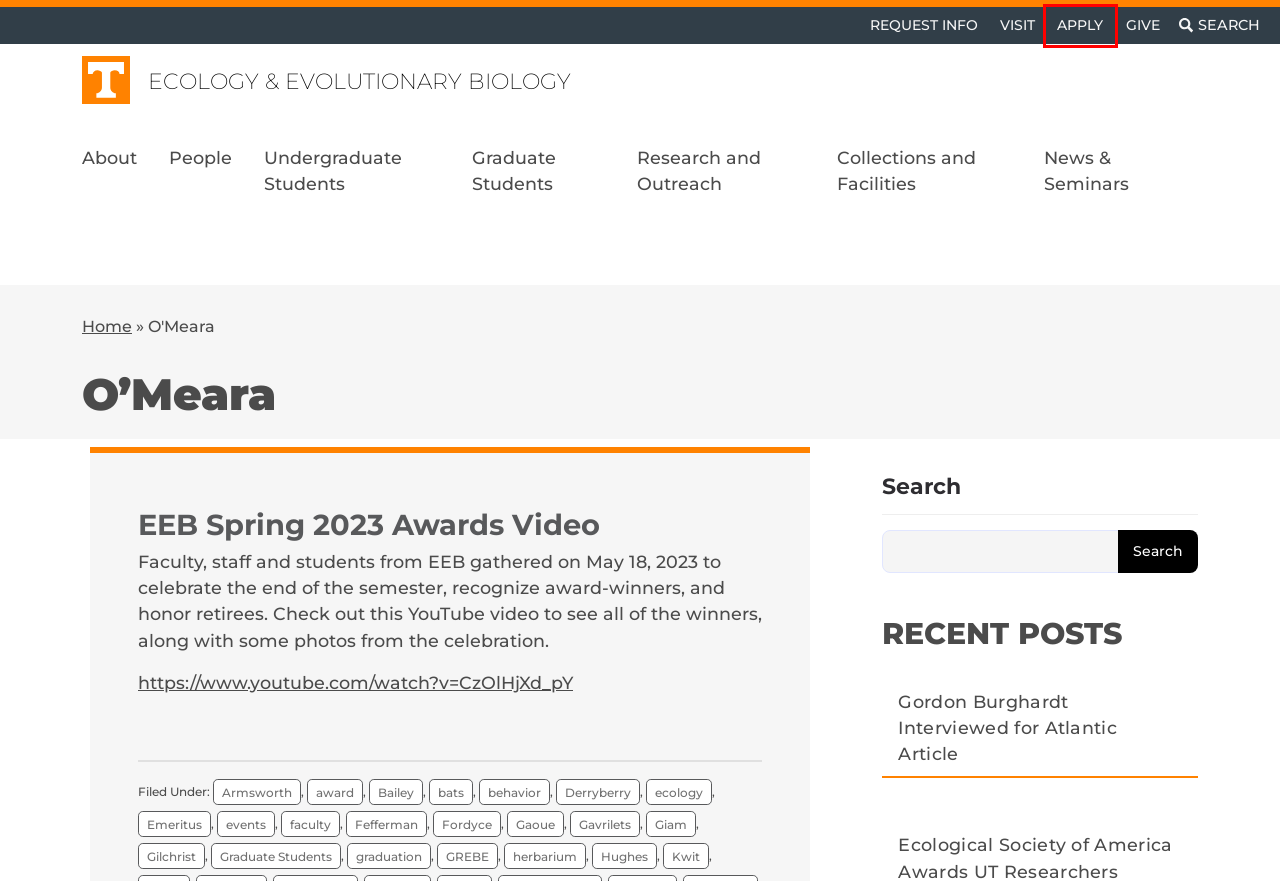Analyze the given webpage screenshot and identify the UI element within the red bounding box. Select the webpage description that best matches what you expect the new webpage to look like after clicking the element. Here are the candidates:
A. Search Icon
B. Undergraduate - Ecology & Evolutionary Biology
C. About - Ecology & Evolutionary Biology
D. Armsworth Archives - Ecology & Evolutionary Biology
E. Graduate School Application Management
F. graduation Archives - Ecology & Evolutionary Biology
G. People - Ecology & Evolutionary Biology
H. events Archives - Ecology & Evolutionary Biology

E